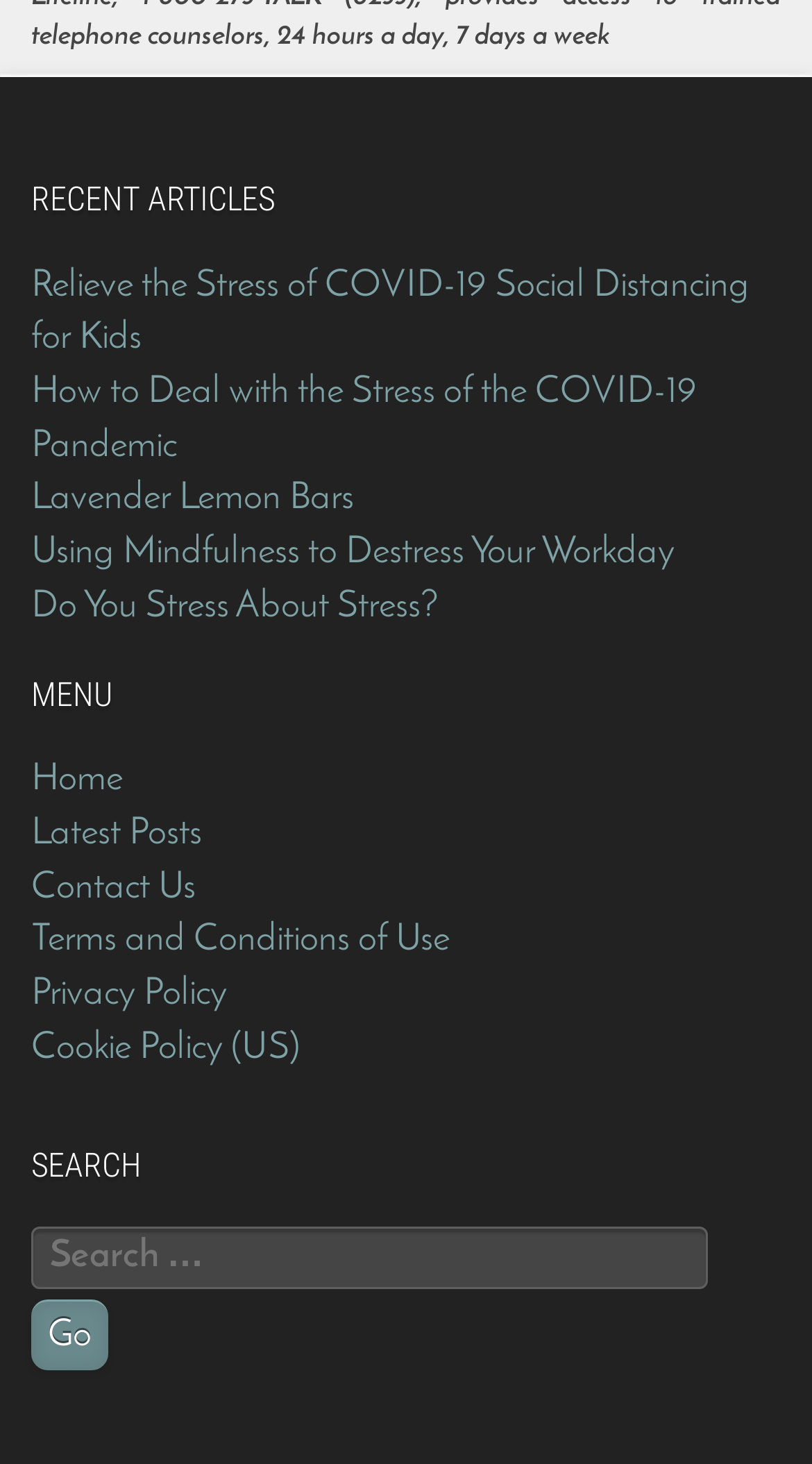Locate the bounding box coordinates of the element that should be clicked to fulfill the instruction: "Go to the home page".

[0.038, 0.519, 0.151, 0.546]